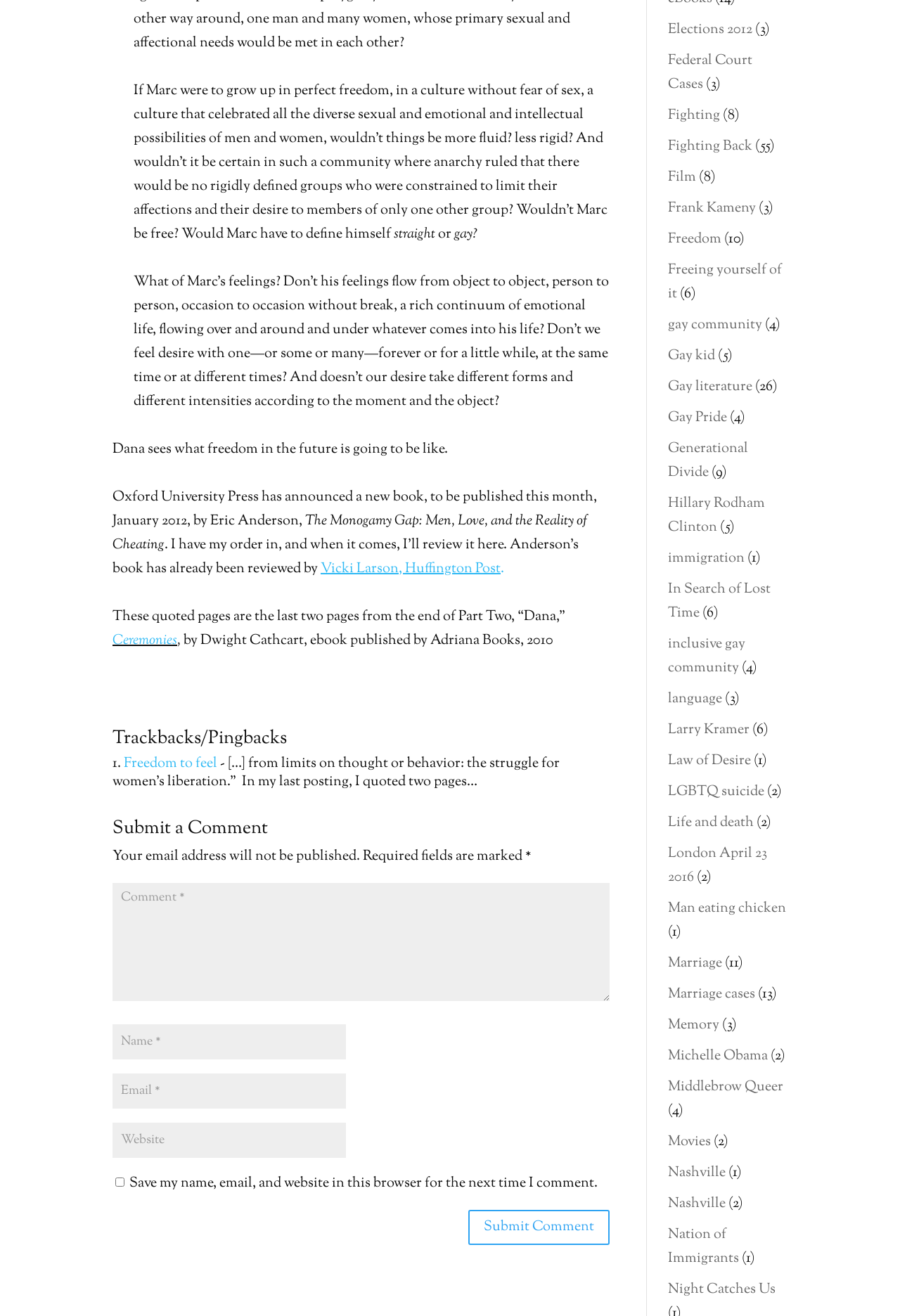Identify the bounding box coordinates for the element you need to click to achieve the following task: "Click the 'Submit Comment' button". Provide the bounding box coordinates as four float numbers between 0 and 1, in the form [left, top, right, bottom].

[0.52, 0.919, 0.677, 0.946]